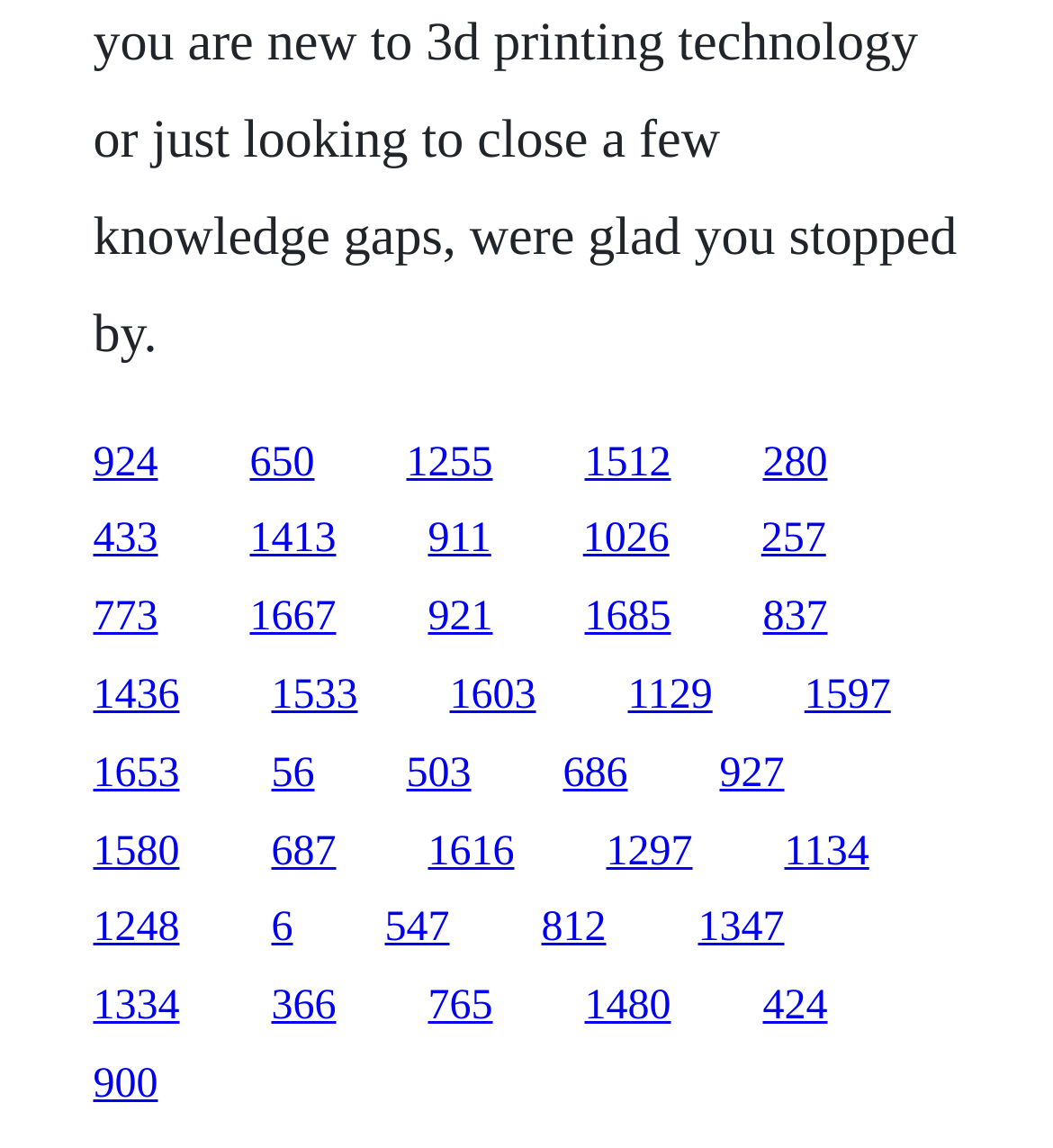Determine the bounding box coordinates for the clickable element required to fulfill the instruction: "Connect with NLM on Twitter". Provide the coordinates as four float numbers between 0 and 1, i.e., [left, top, right, bottom].

None